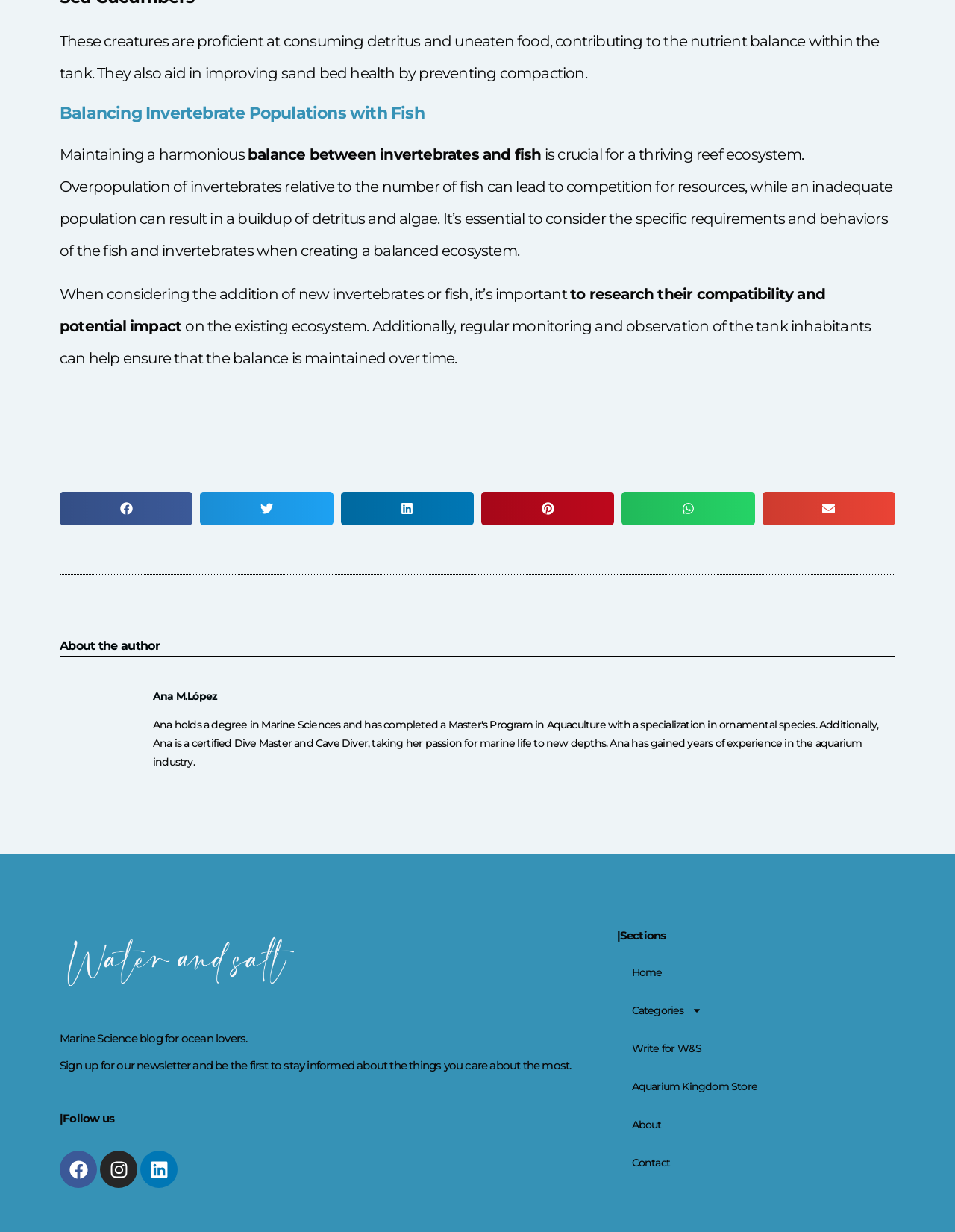What is the author's name?
Please provide a comprehensive answer based on the visual information in the image.

I found the author's name by looking at the section 'About the author' and reading the heading 'Ana M.López' which is located below it, indicating that it is the author's name.